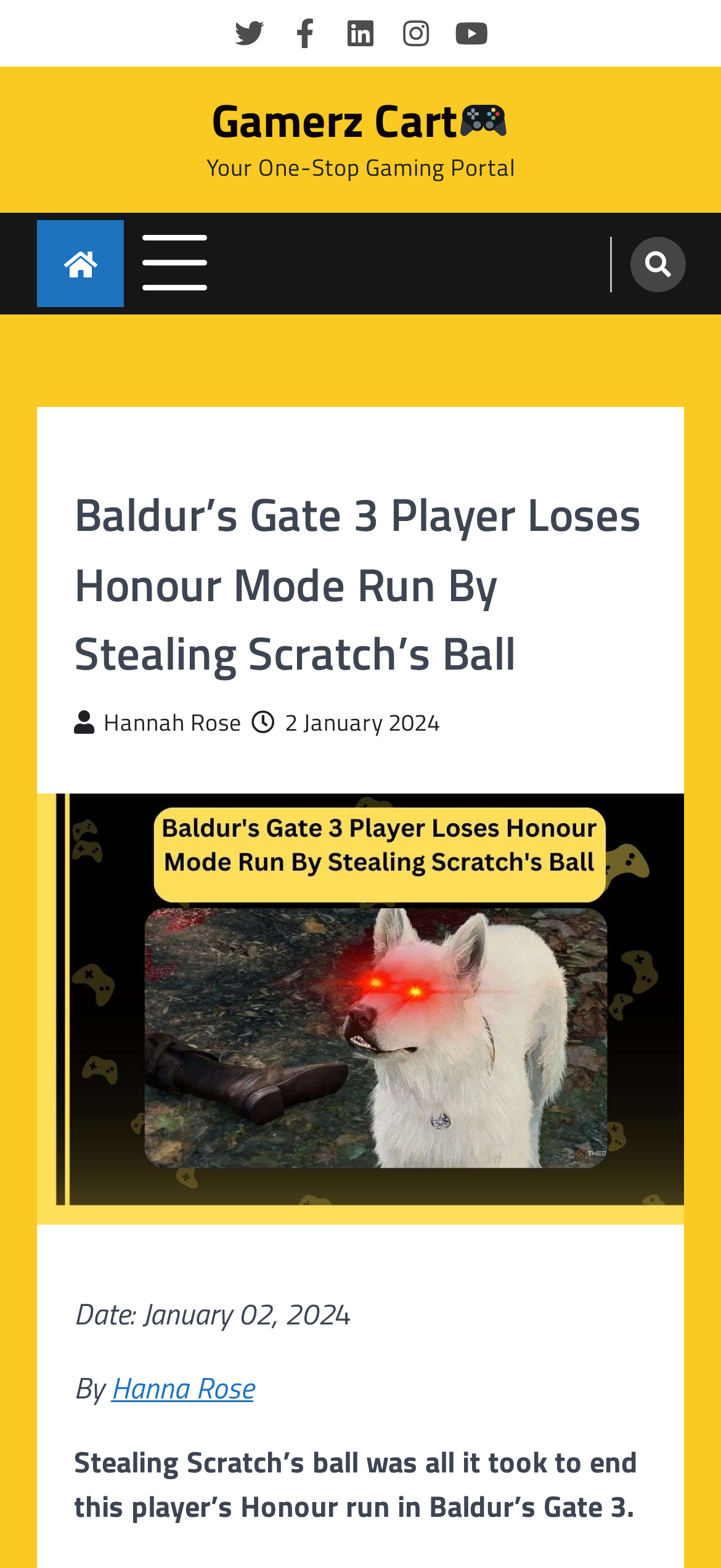Determine the bounding box coordinates for the clickable element to execute this instruction: "View Hannah Rose's profile". Provide the coordinates as four float numbers between 0 and 1, i.e., [left, top, right, bottom].

[0.103, 0.449, 0.336, 0.471]